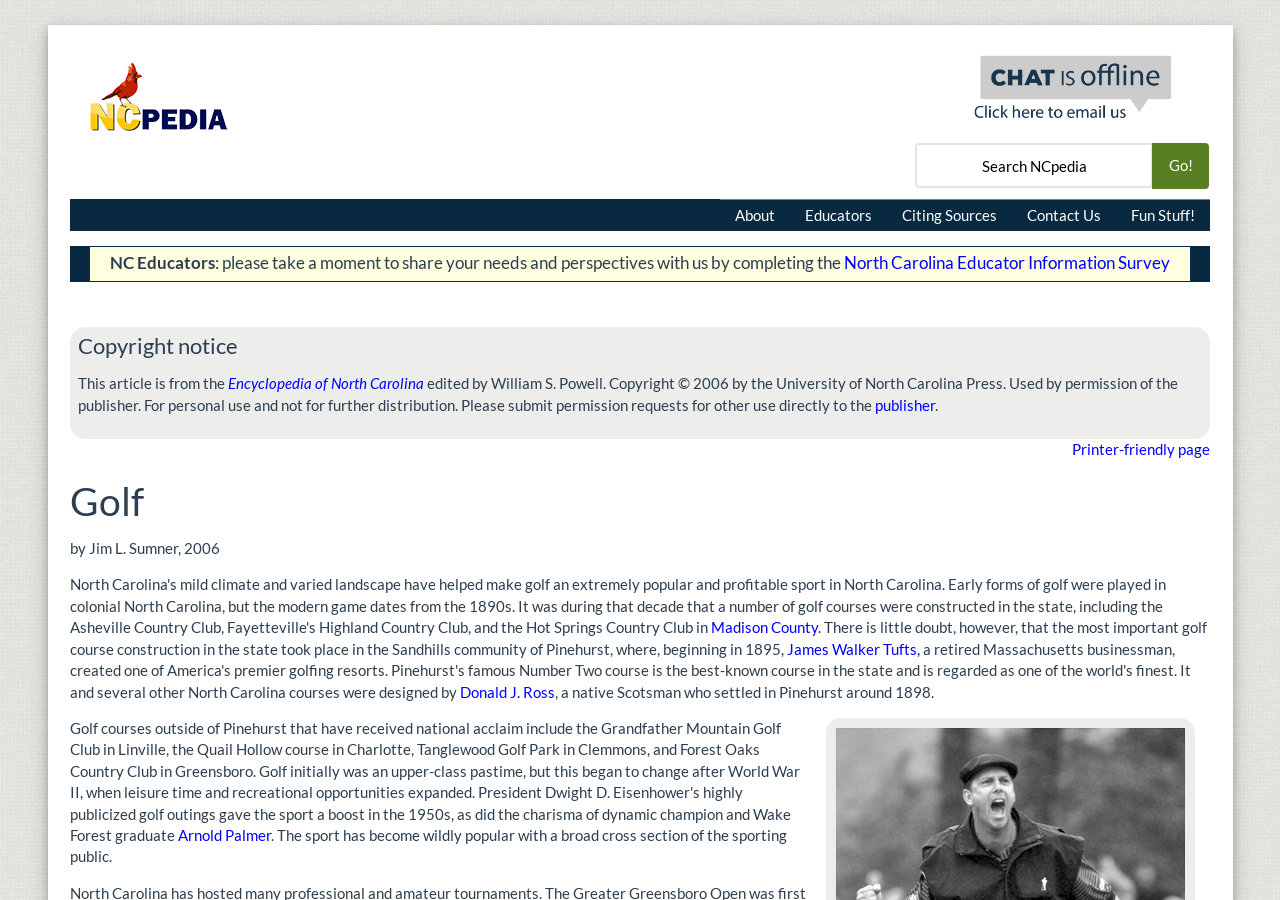Mark the bounding box of the element that matches the following description: "Sitemap".

None